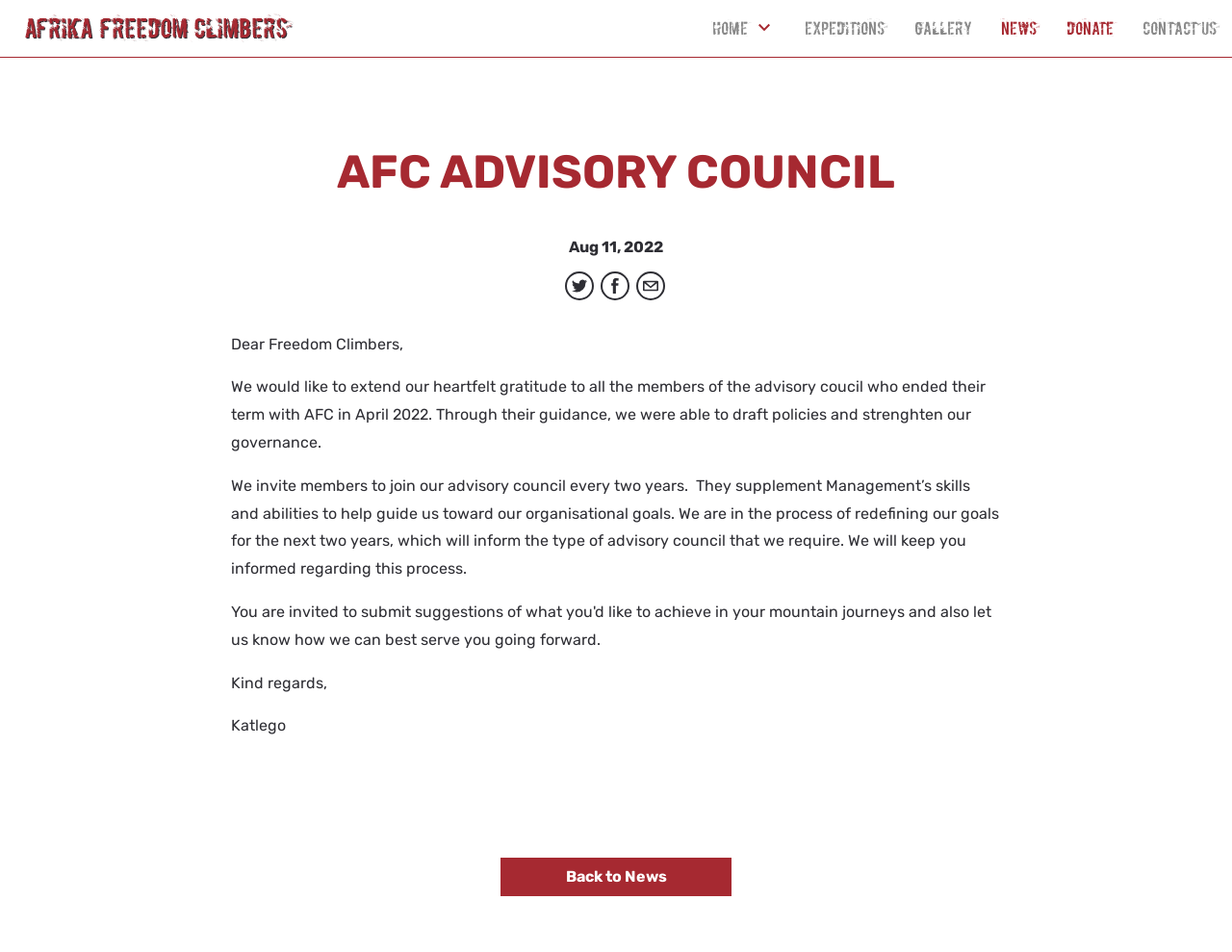Find the bounding box coordinates for the area you need to click to carry out the instruction: "contact us". The coordinates should be four float numbers between 0 and 1, indicated as [left, top, right, bottom].

[0.927, 0.018, 0.988, 0.042]